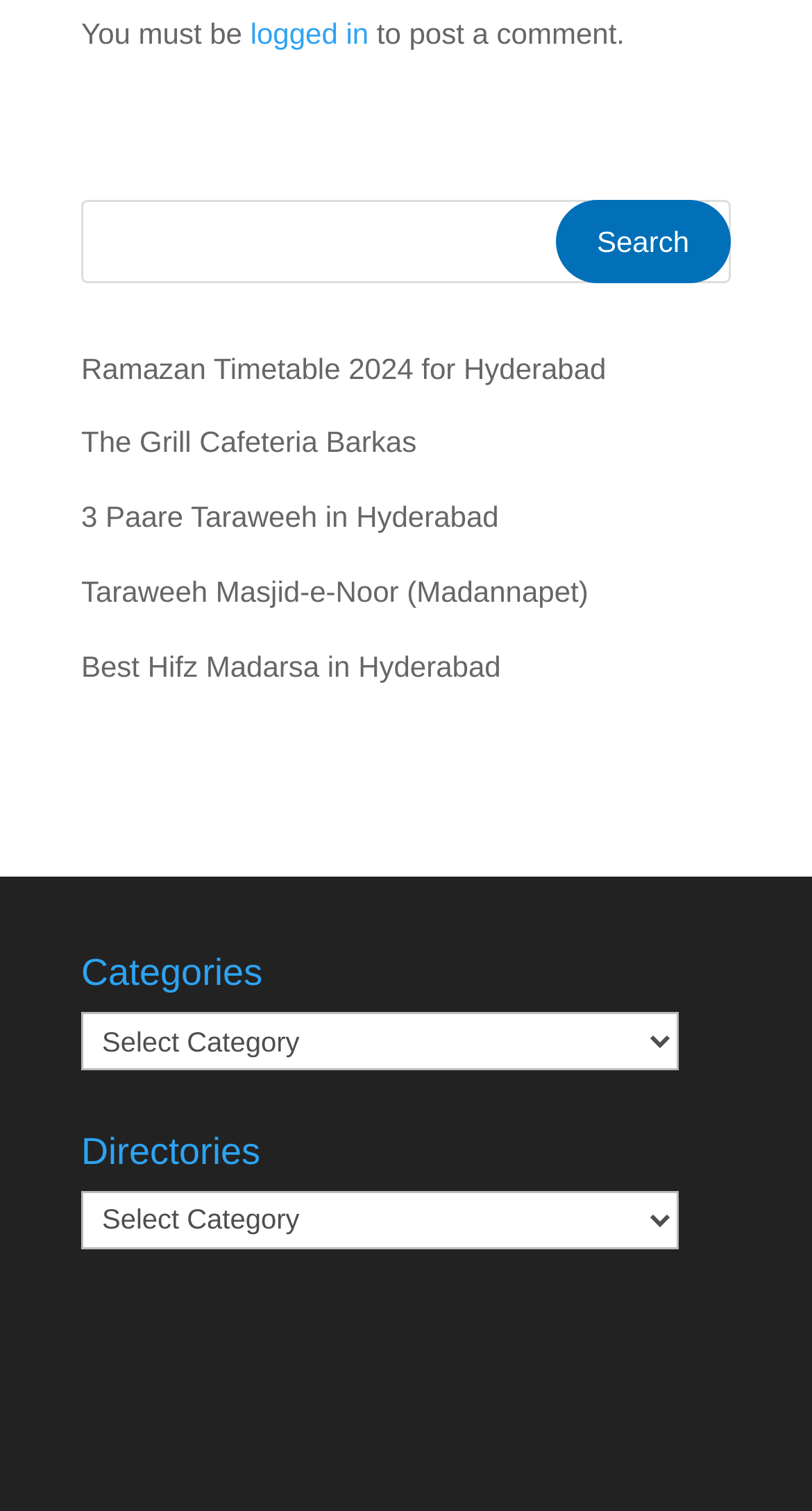Bounding box coordinates are specified in the format (top-left x, top-left y, bottom-right x, bottom-right y). All values are floating point numbers bounded between 0 and 1. Please provide the bounding box coordinate of the region this sentence describes: aria-label="Toggle Menu"

None